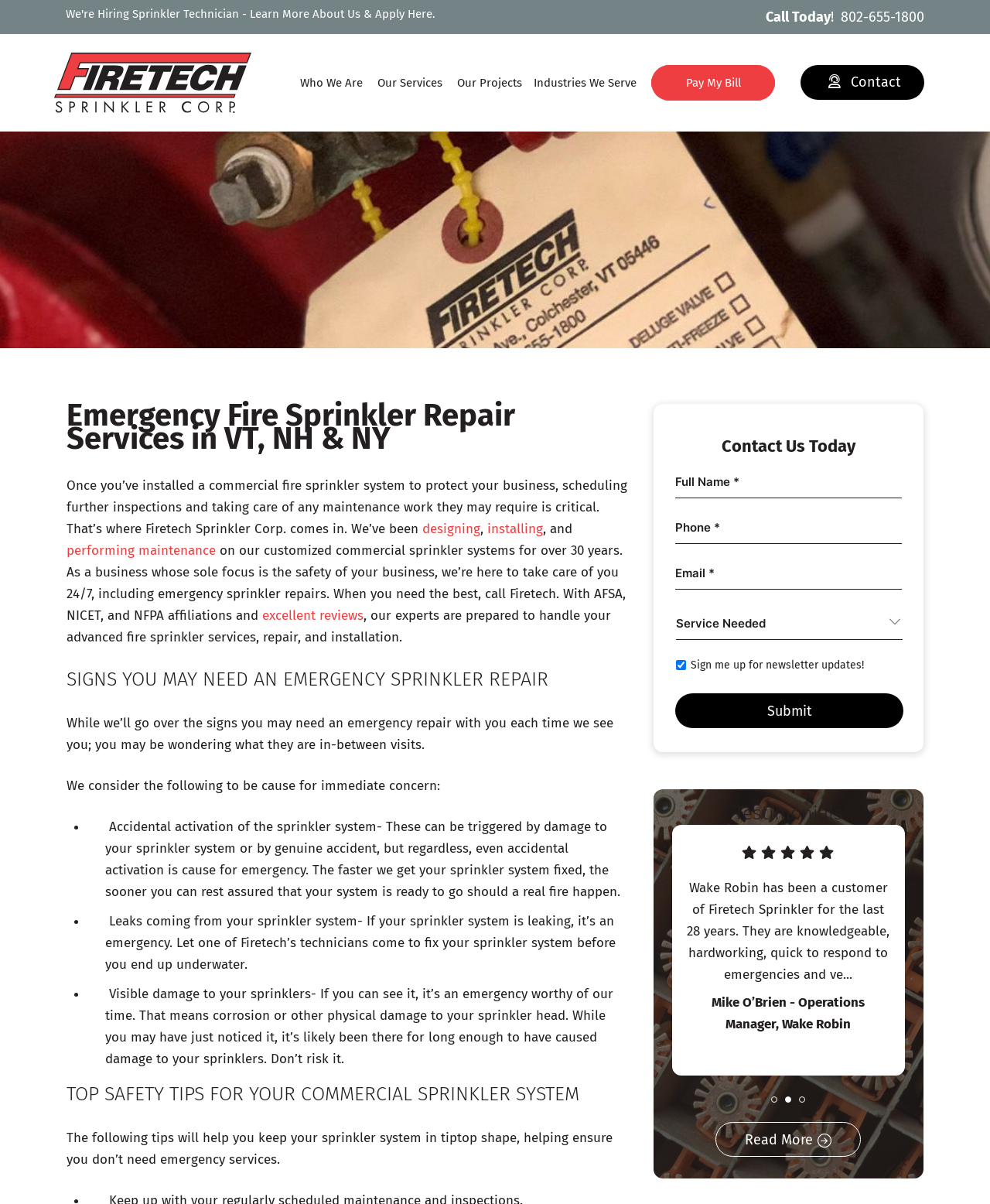Please answer the following question using a single word or phrase: 
What is the purpose of Firetech Sprinkler Corp?

To provide 24/7 emergency repairs for sprinkler systems